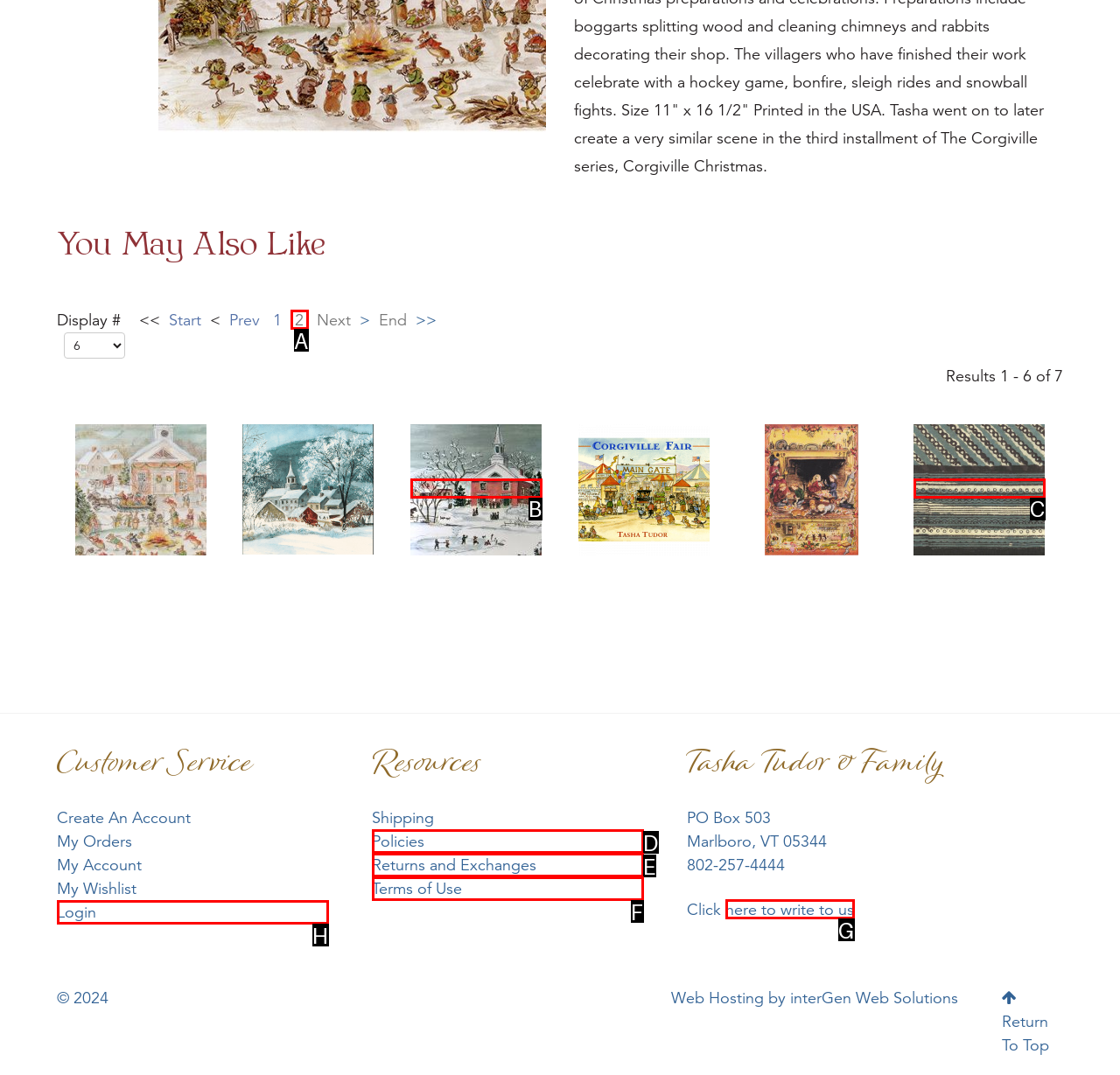Based on the description here to write to us, identify the most suitable HTML element from the options. Provide your answer as the corresponding letter.

G